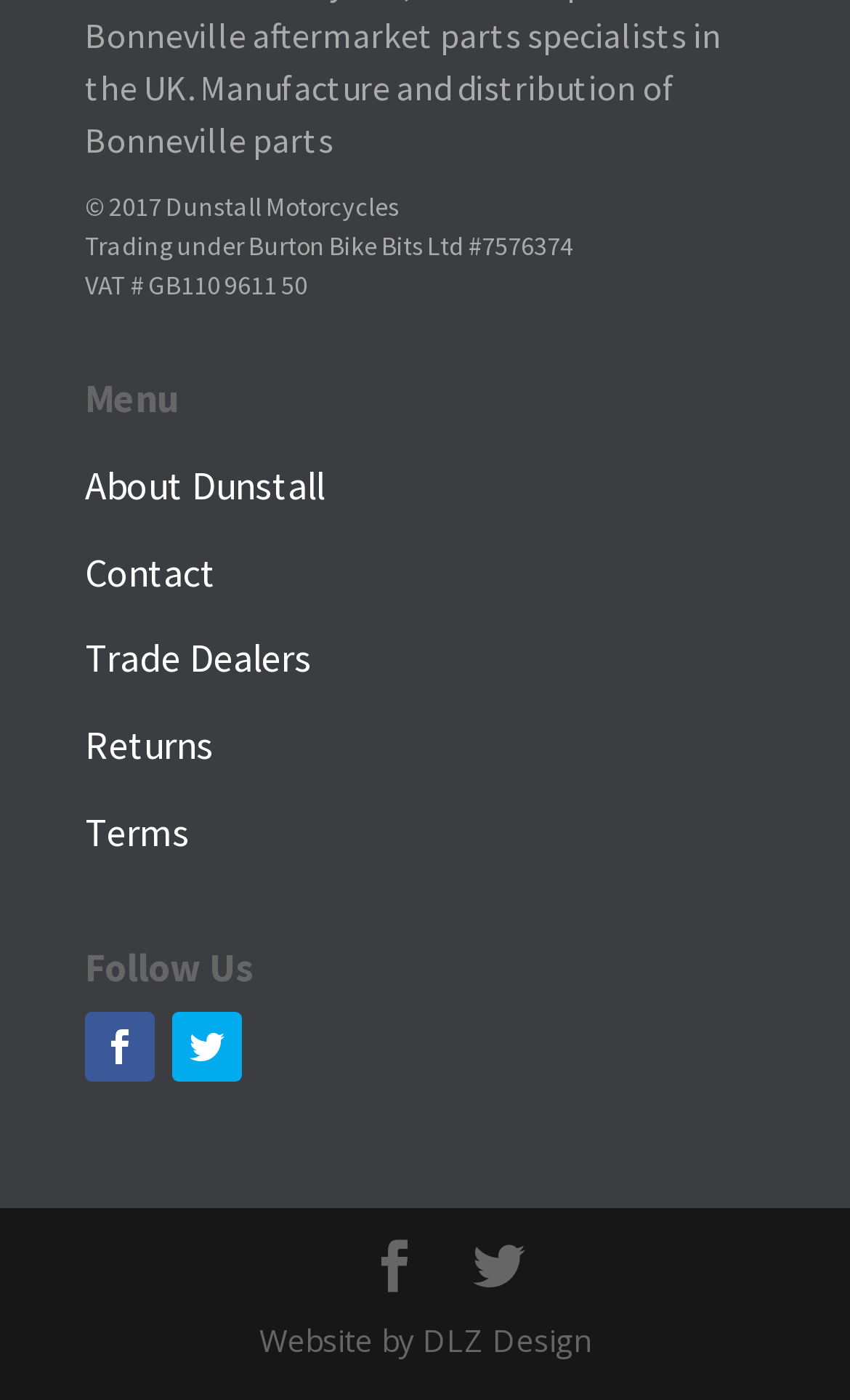Identify the bounding box coordinates of the specific part of the webpage to click to complete this instruction: "Check Terms and Conditions".

[0.1, 0.576, 0.223, 0.612]